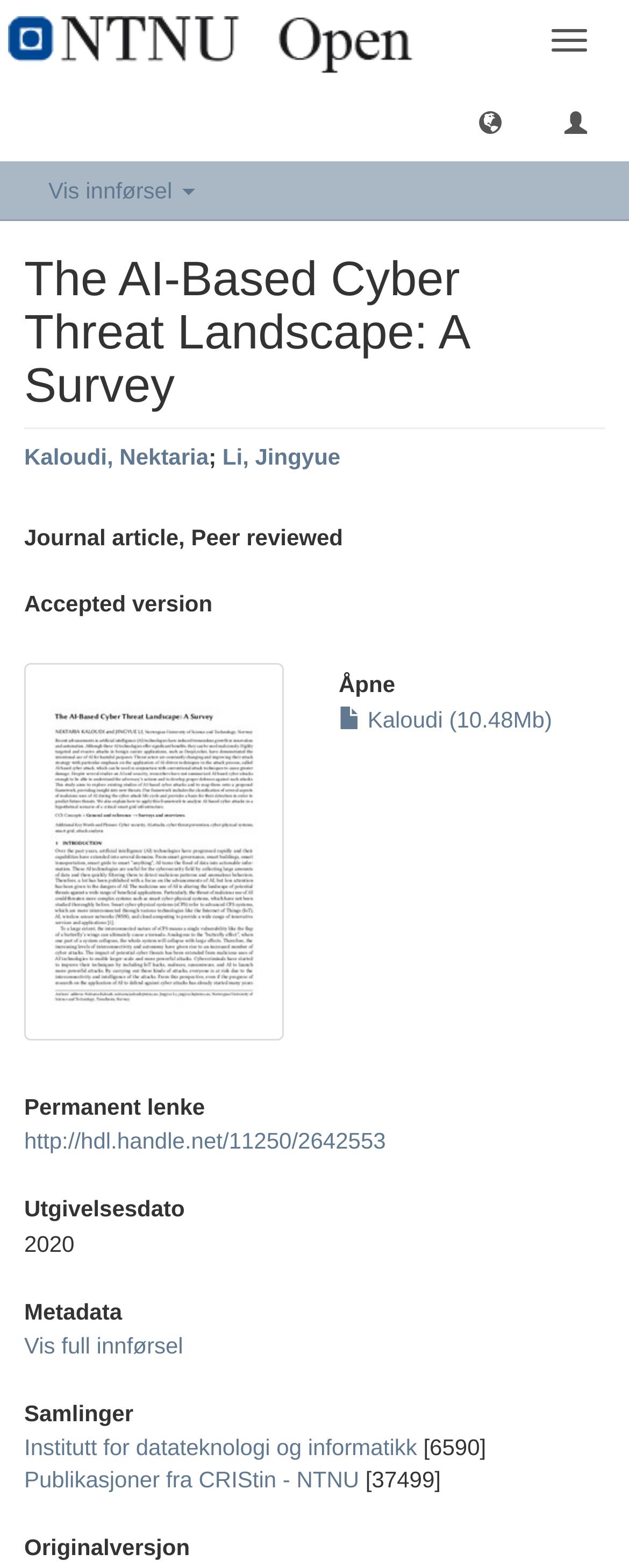Who are the authors of the publication?
Could you answer the question in a detailed manner, providing as much information as possible?

I found the authors' names by looking at the heading 'Kaloudi, Nektaria; Li, Jingyue' which lists the authors of the publication.